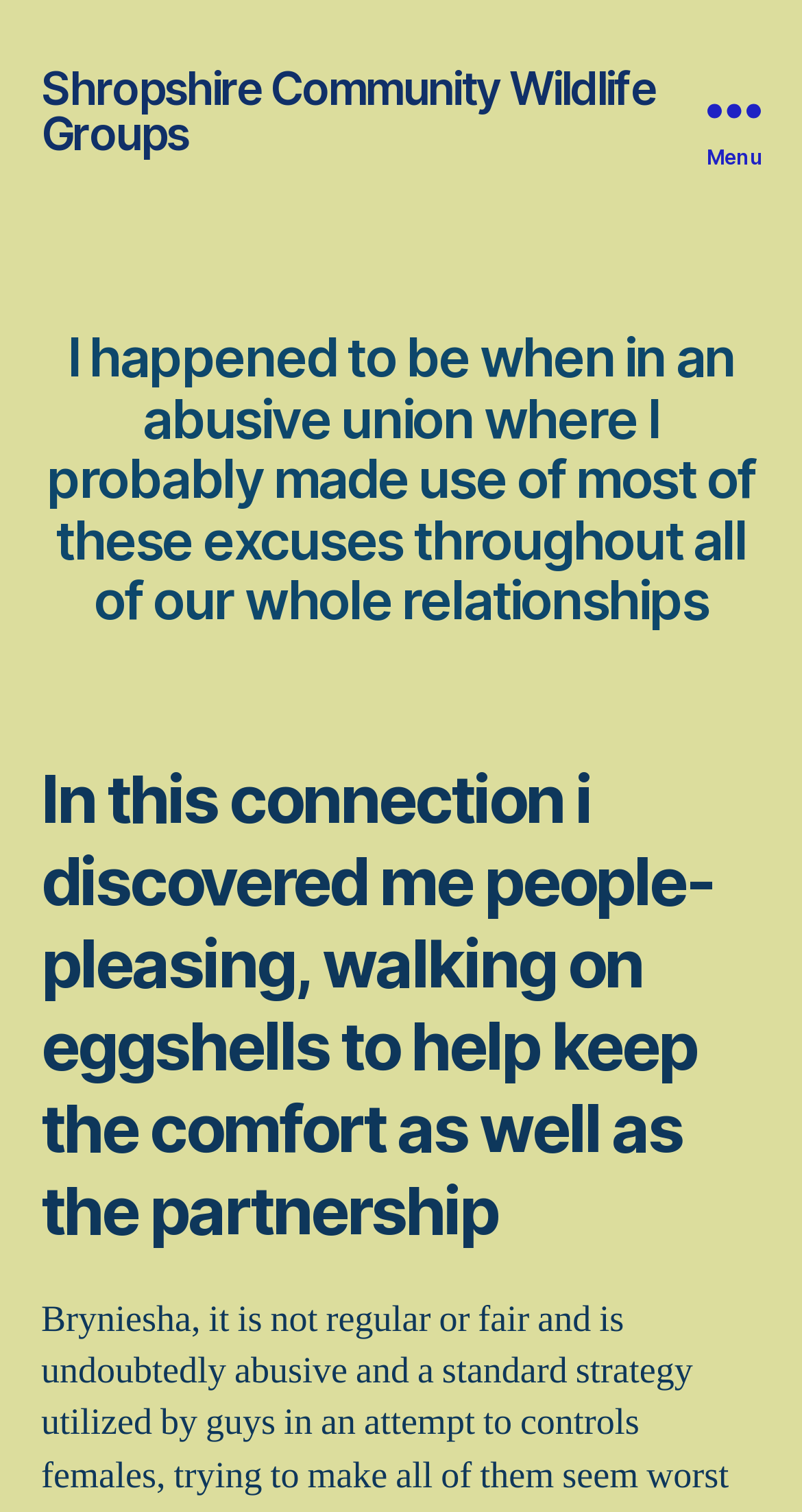Locate the UI element described as follows: "Shropshire Community Wildlife Groups". Return the bounding box coordinates as four float numbers between 0 and 1 in the order [left, top, right, bottom].

[0.051, 0.043, 0.846, 0.103]